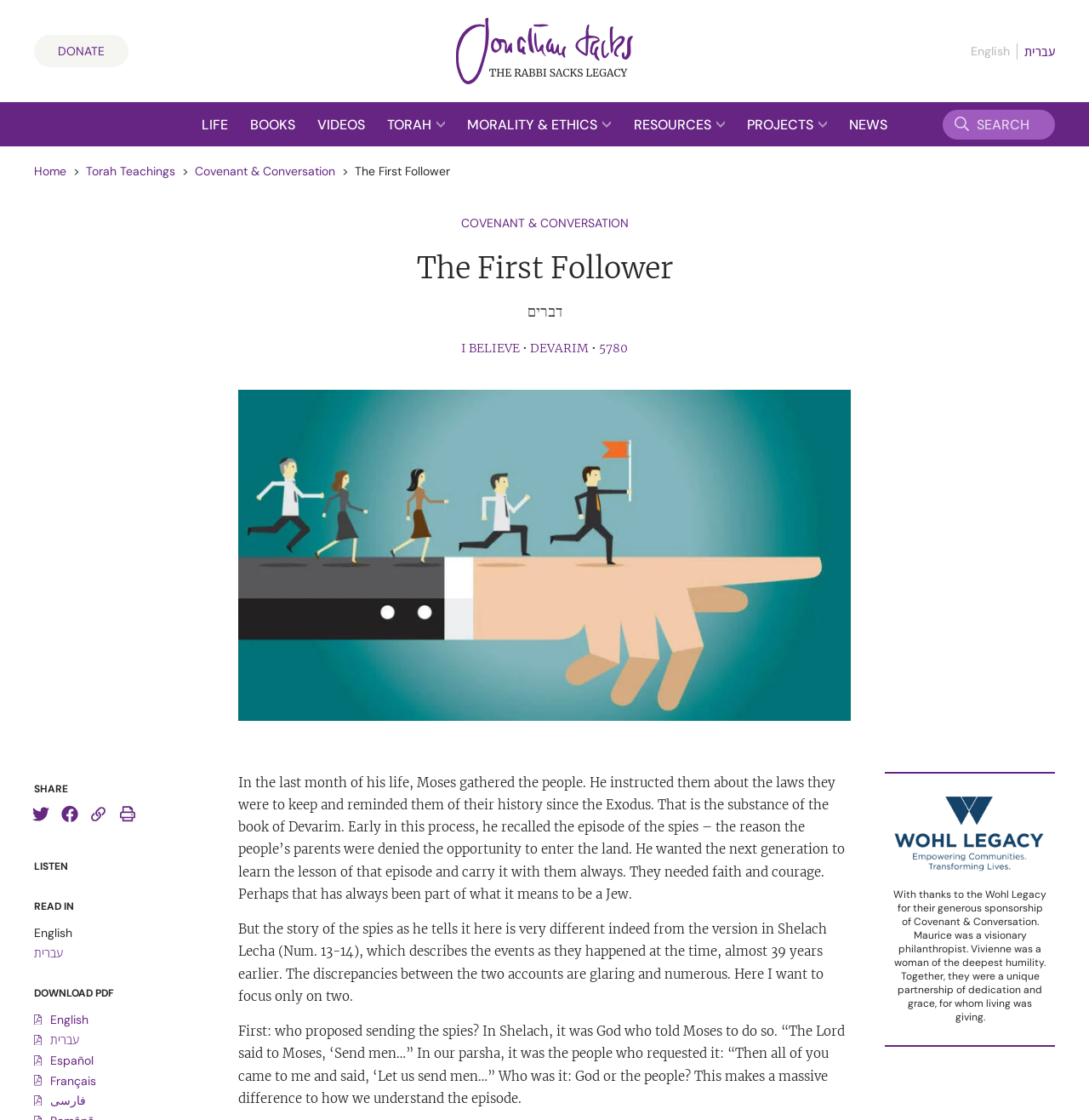Identify the bounding box for the described UI element. Provide the coordinates in (top-left x, top-left y, bottom-right x, bottom-right y) format with values ranging from 0 to 1: Covenant & Conversation

[0.179, 0.146, 0.308, 0.16]